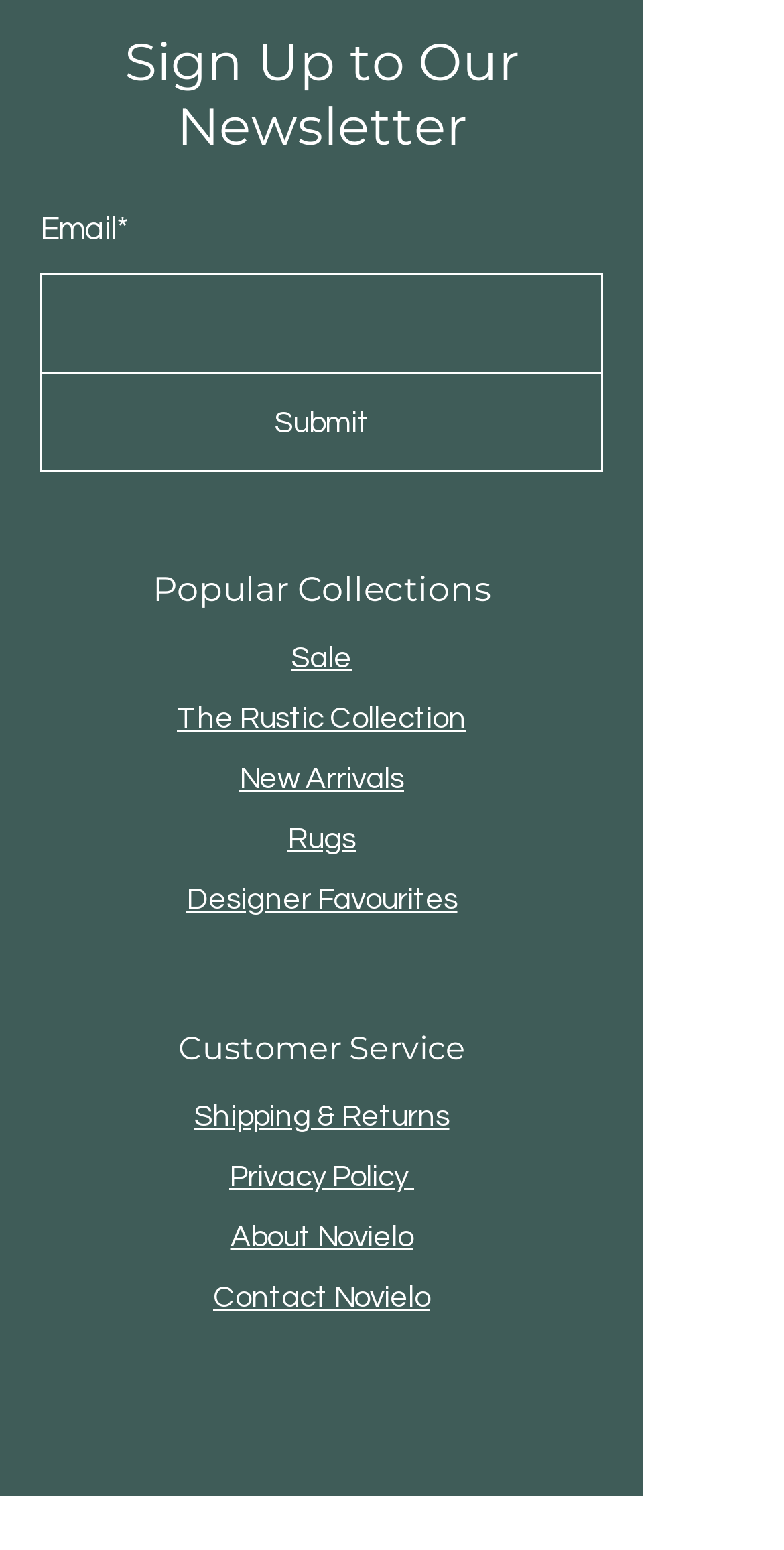Please identify the bounding box coordinates of the region to click in order to complete the task: "Visit Facebook page". The coordinates must be four float numbers between 0 and 1, specified as [left, top, right, bottom].

[0.274, 0.883, 0.338, 0.916]